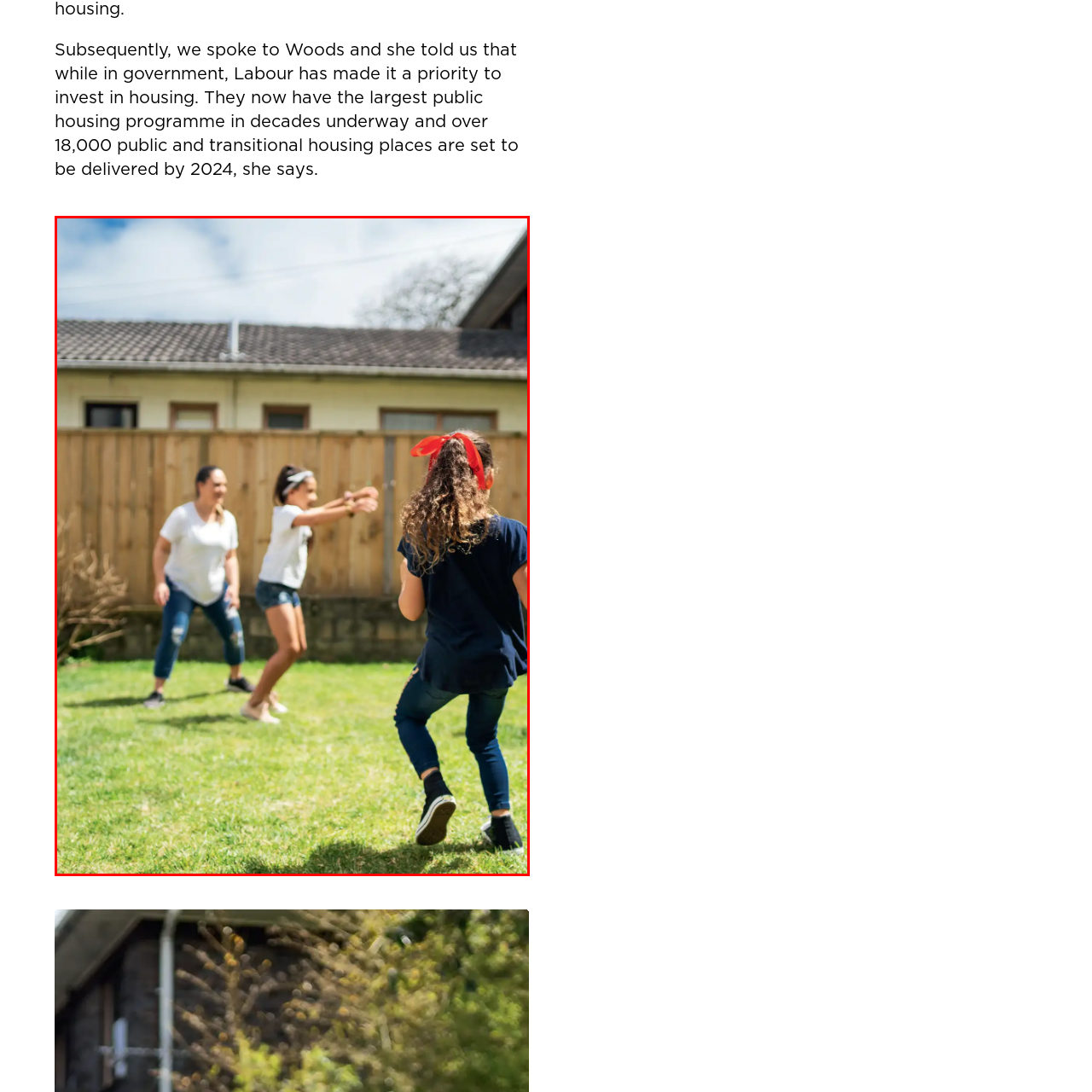Give a thorough account of what is shown in the red-encased segment of the image.

The image captures a vibrant outdoor scene in a sunny backyard, where three individuals are engaged in playful activities. In the foreground, a girl with curly hair tied back in a red headband faces away from the camera, seemingly preparing to join in on the fun. She is wearing a dark blue t-shirt and denim shorts, exuding a sense of excitement. 

In the middle ground, a young girl in a white top and shorts is mid-air, appearing to jump enthusiastically towards two adults behind her. One of the adults, a woman dressed in a white t-shirt and denim jeans, stands with an encouraging smile, while another woman, wearing a casual outfit, looks on with amusement. The rustic wooden fence framing the scene and the manicured grass ground suggest a warm, friendly environment, ideal for family gatherings and playful moments. The bright sky above adds to the cheerful atmosphere, making it a perfect day for outdoor fun.